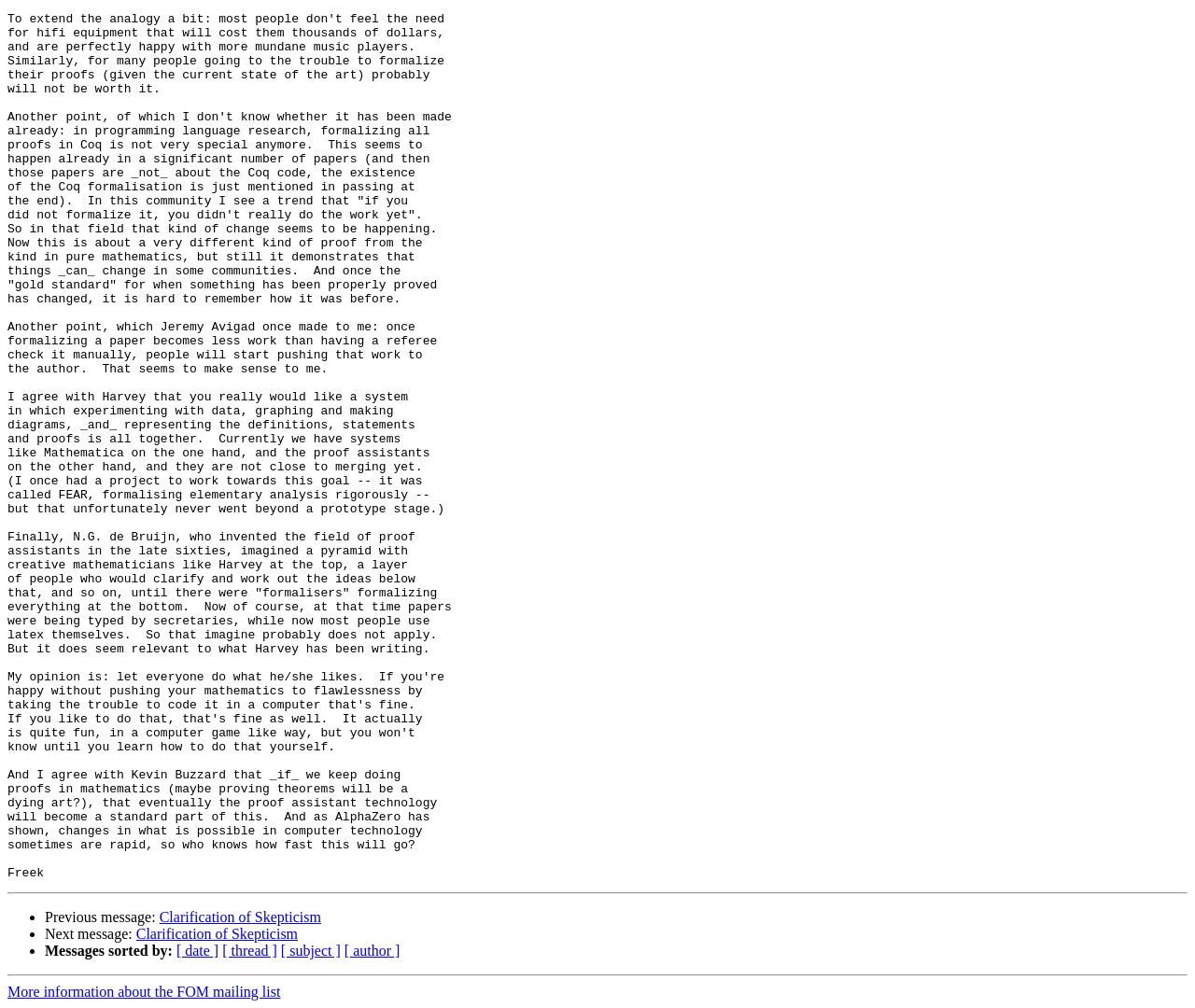Extract the bounding box coordinates for the UI element described as: "Doctoral students and supervisors".

None